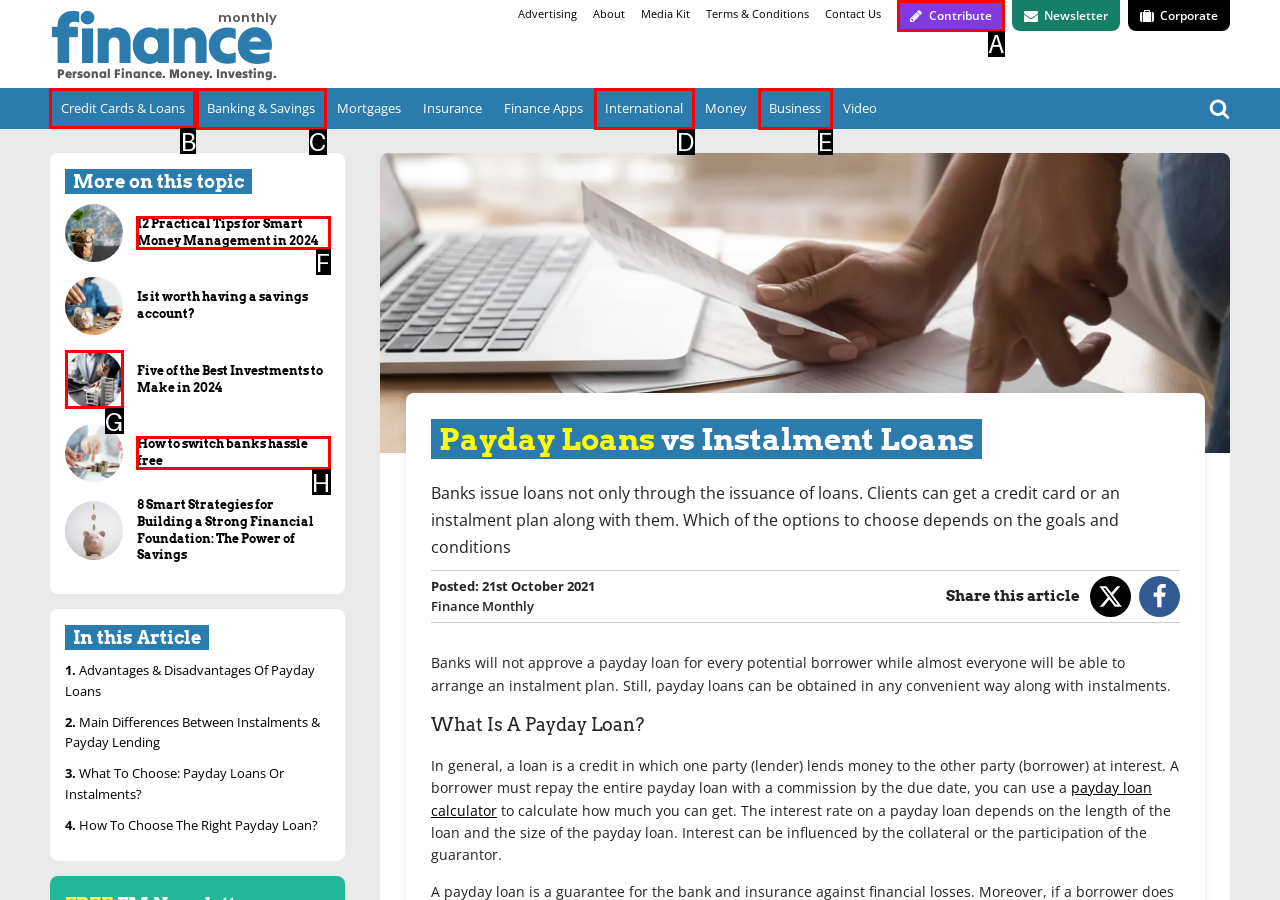Given the task: Click on 'Credit Cards & Loans', tell me which HTML element to click on.
Answer with the letter of the correct option from the given choices.

B